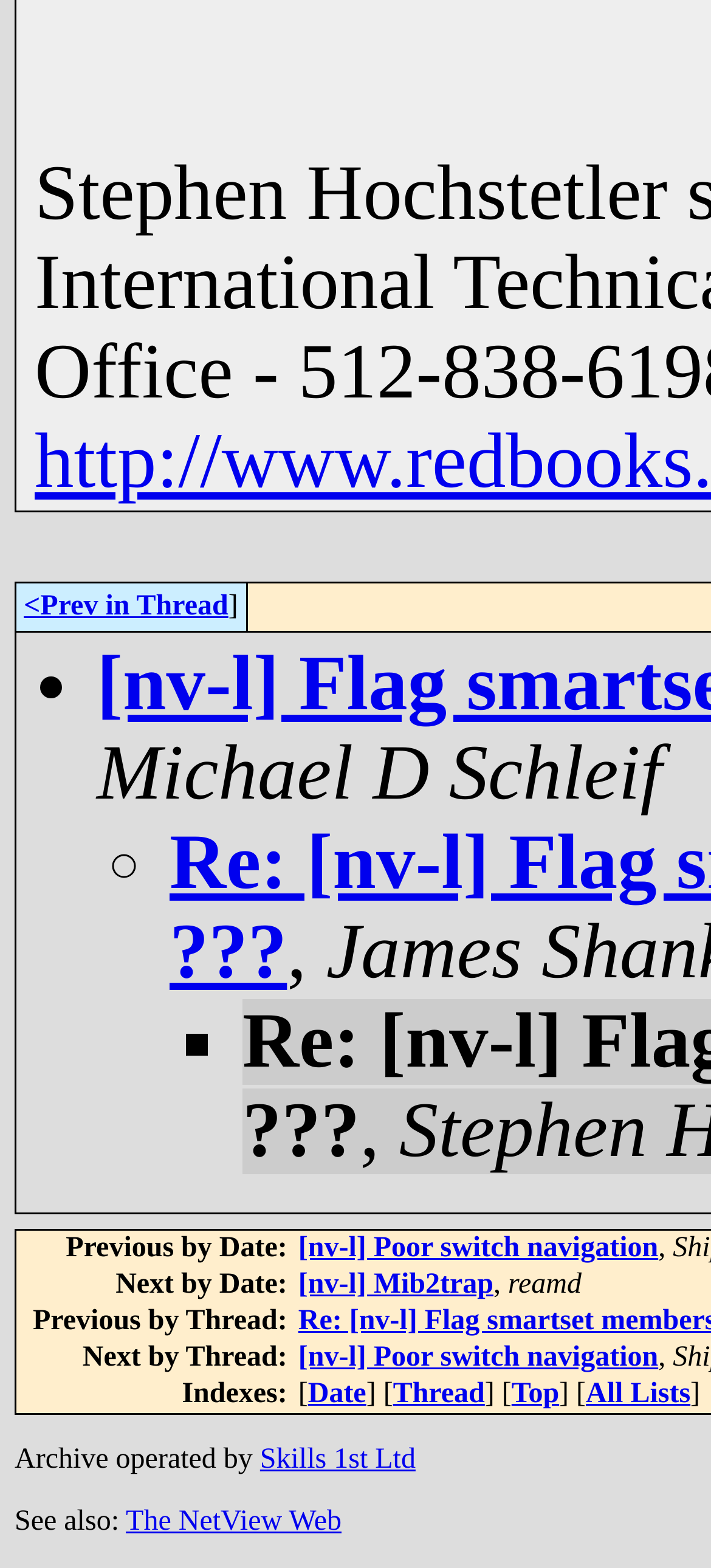How many links are there in the 'Indexes:' section?
Use the image to answer the question with a single word or phrase.

4